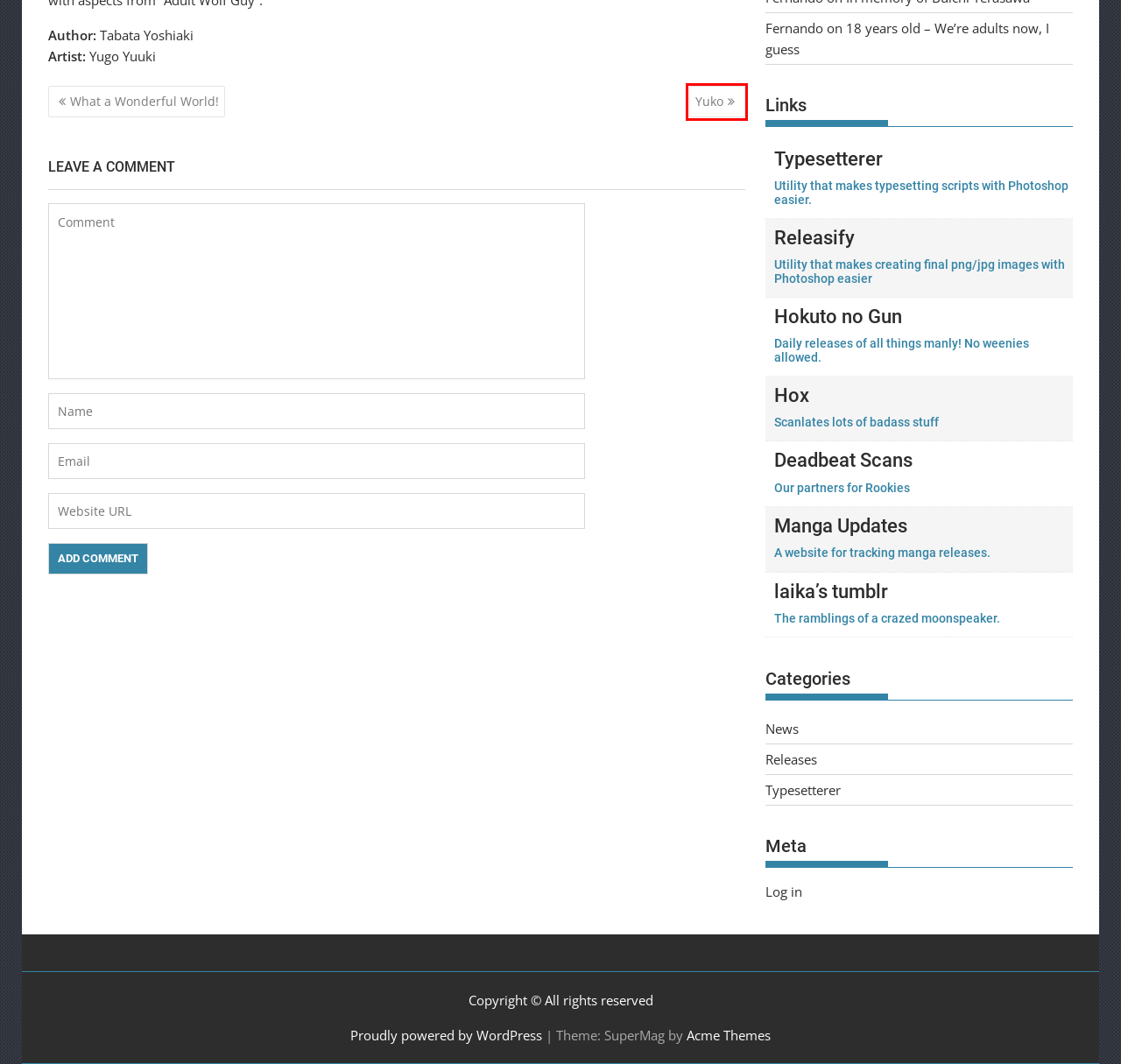Analyze the screenshot of a webpage featuring a red rectangle around an element. Pick the description that best fits the new webpage after interacting with the element inside the red bounding box. Here are the candidates:
A. Typesetterer [ about ]
B. Deadbeat Scans | Deadbeats always live up to their name
C. Yuko | Illuminati-Manga
D. Category: Typesetterer | Illuminati-Manga
E. Log In ‹ Illuminati-Manga — WordPress
F. What a Wonderful World! | Illuminati-Manga
G. Hokuto no Gun
H. Blog Tool, Publishing Platform, and CMS – WordPress.org

C